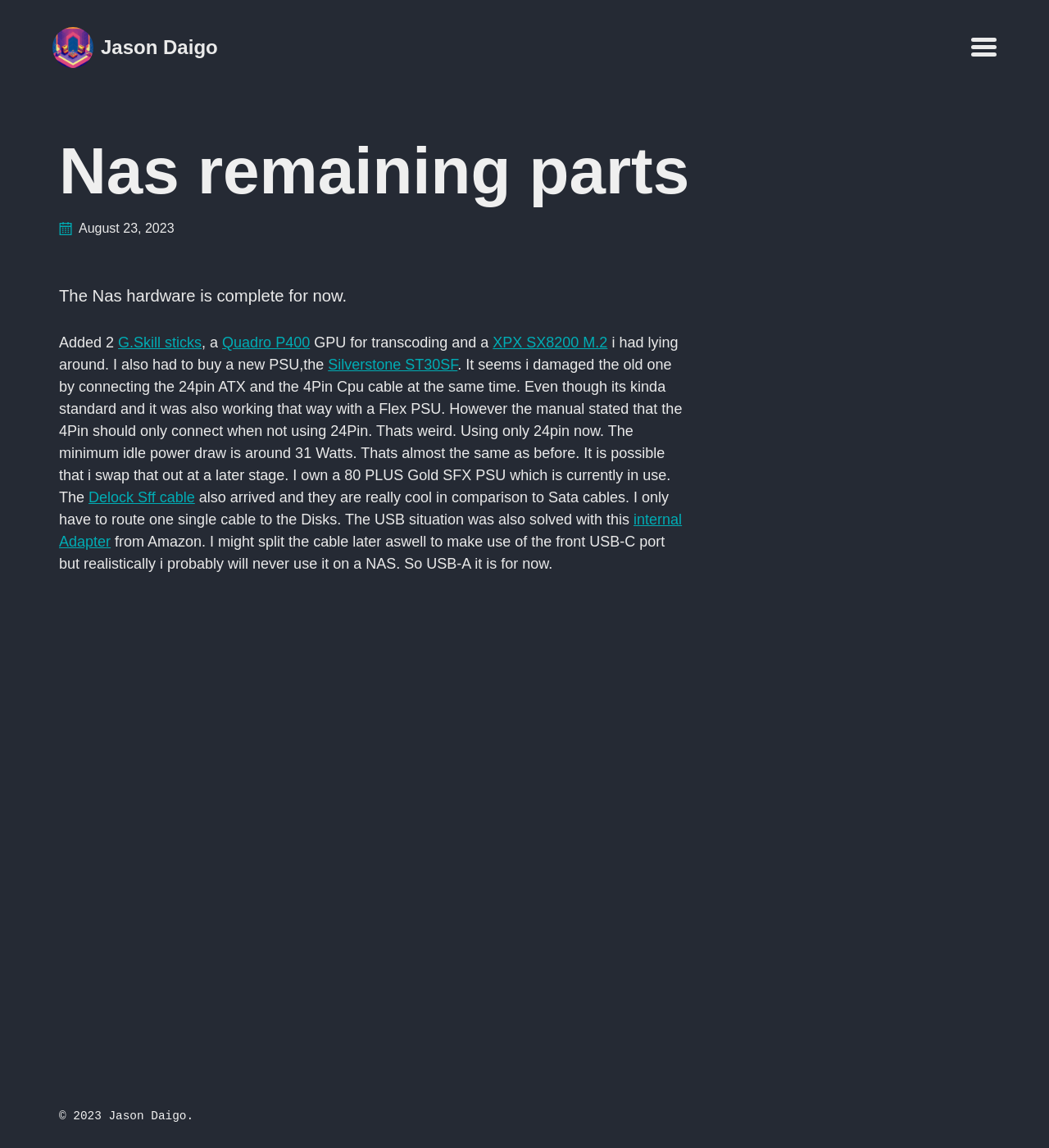Can you find the bounding box coordinates for the element that needs to be clicked to execute this instruction: "Click the 'Menu' button"? The coordinates should be given as four float numbers between 0 and 1, i.e., [left, top, right, bottom].

[0.925, 0.023, 0.95, 0.059]